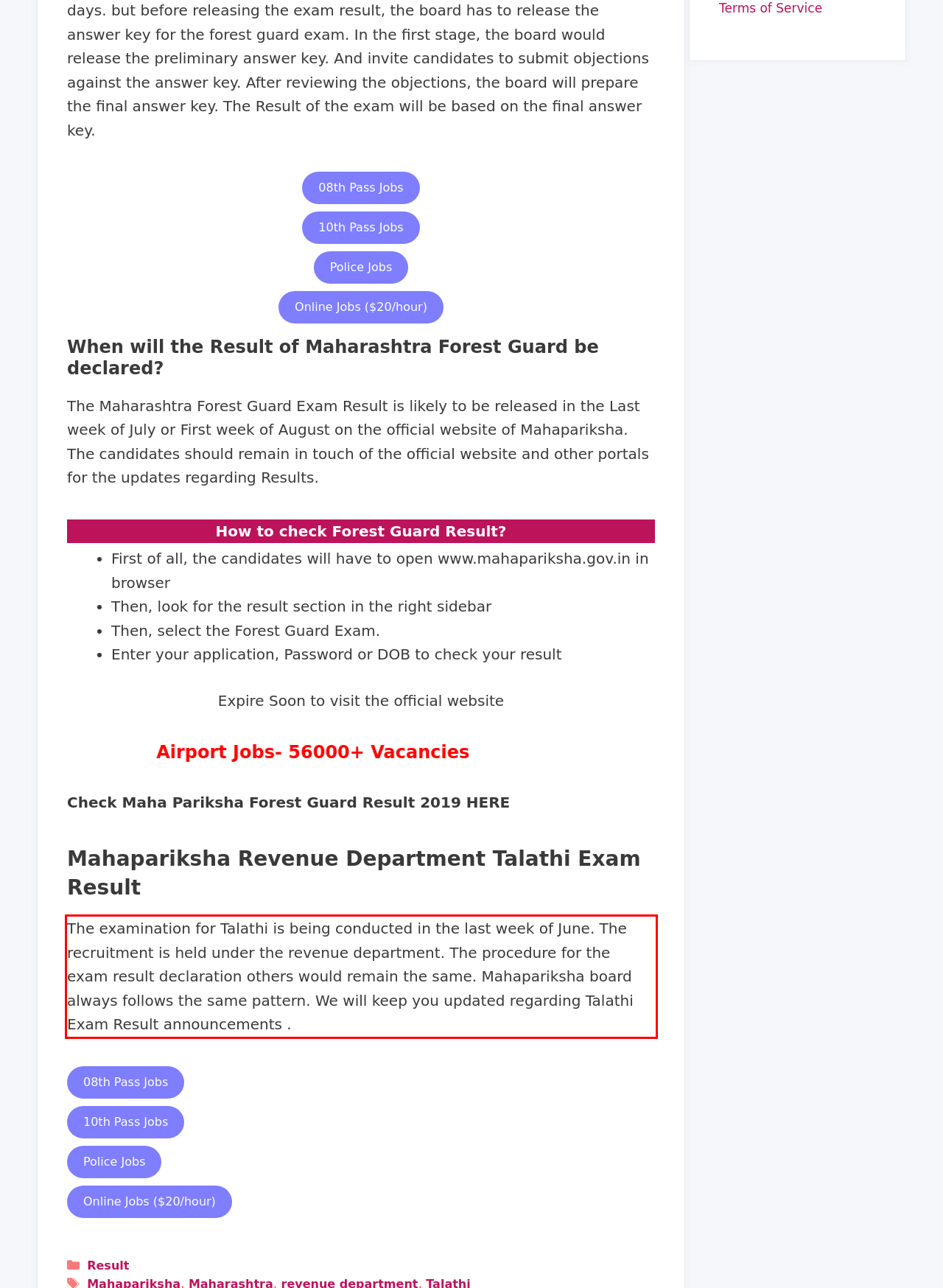Given a screenshot of a webpage containing a red rectangle bounding box, extract and provide the text content found within the red bounding box.

The examination for Talathi is being conducted in the last week of June. The recruitment is held under the revenue department. The procedure for the exam result declaration others would remain the same. Mahapariksha board always follows the same pattern. We will keep you updated regarding Talathi Exam Result announcements .